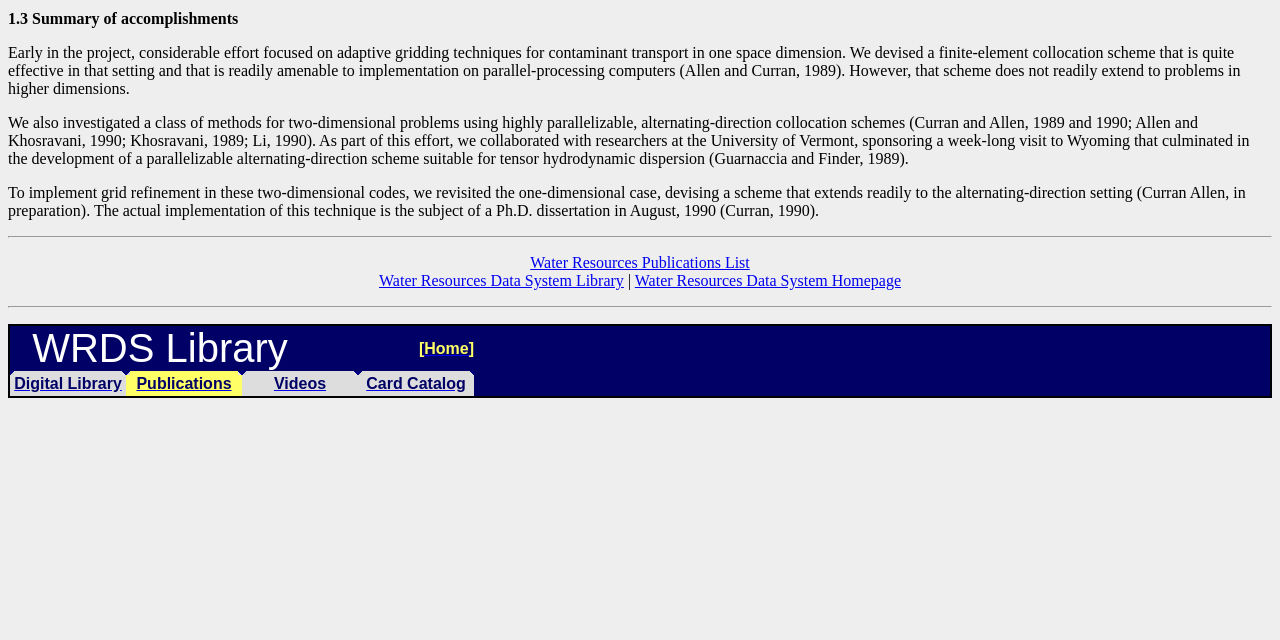Highlight the bounding box of the UI element that corresponds to this description: "Videos".

[0.214, 0.585, 0.255, 0.612]